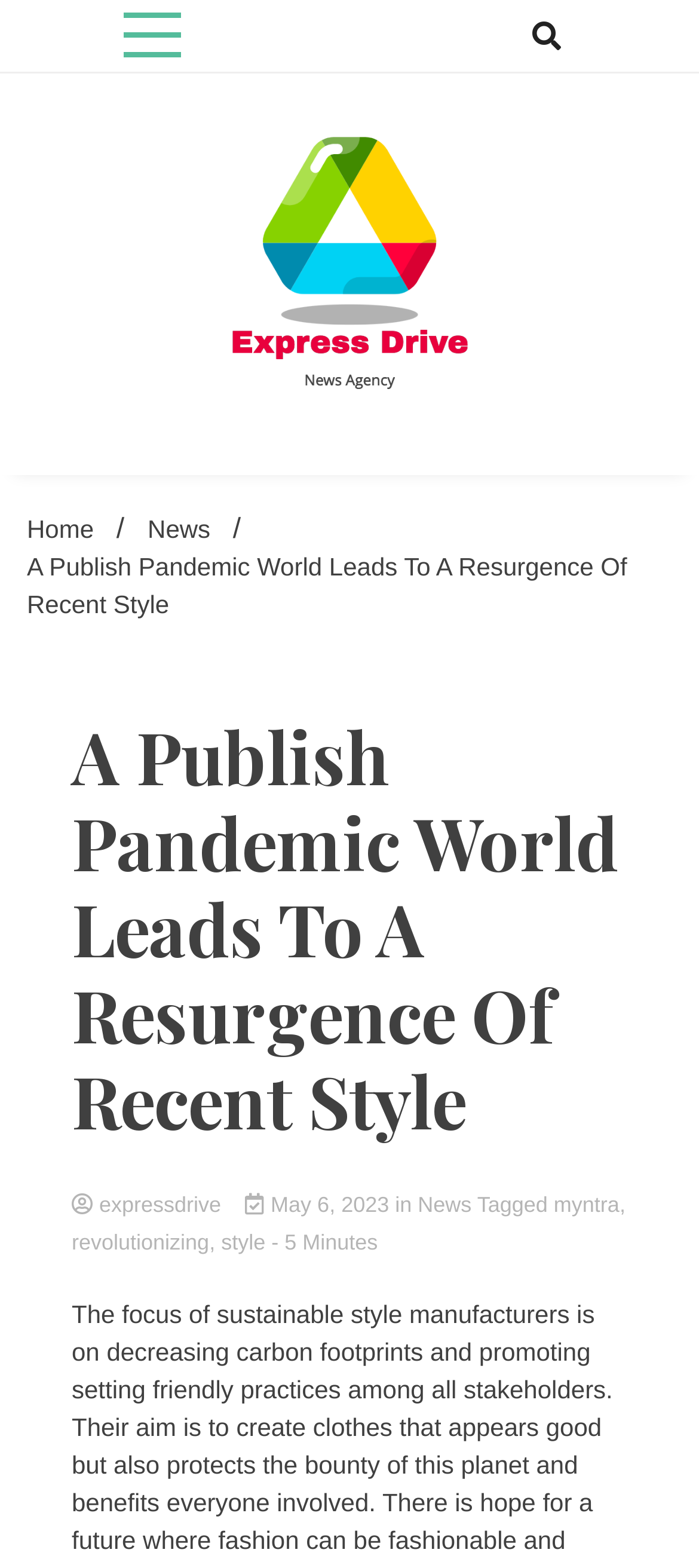Find the bounding box coordinates of the clickable element required to execute the following instruction: "Click the myntra link". Provide the coordinates as four float numbers between 0 and 1, i.e., [left, top, right, bottom].

[0.792, 0.76, 0.886, 0.776]